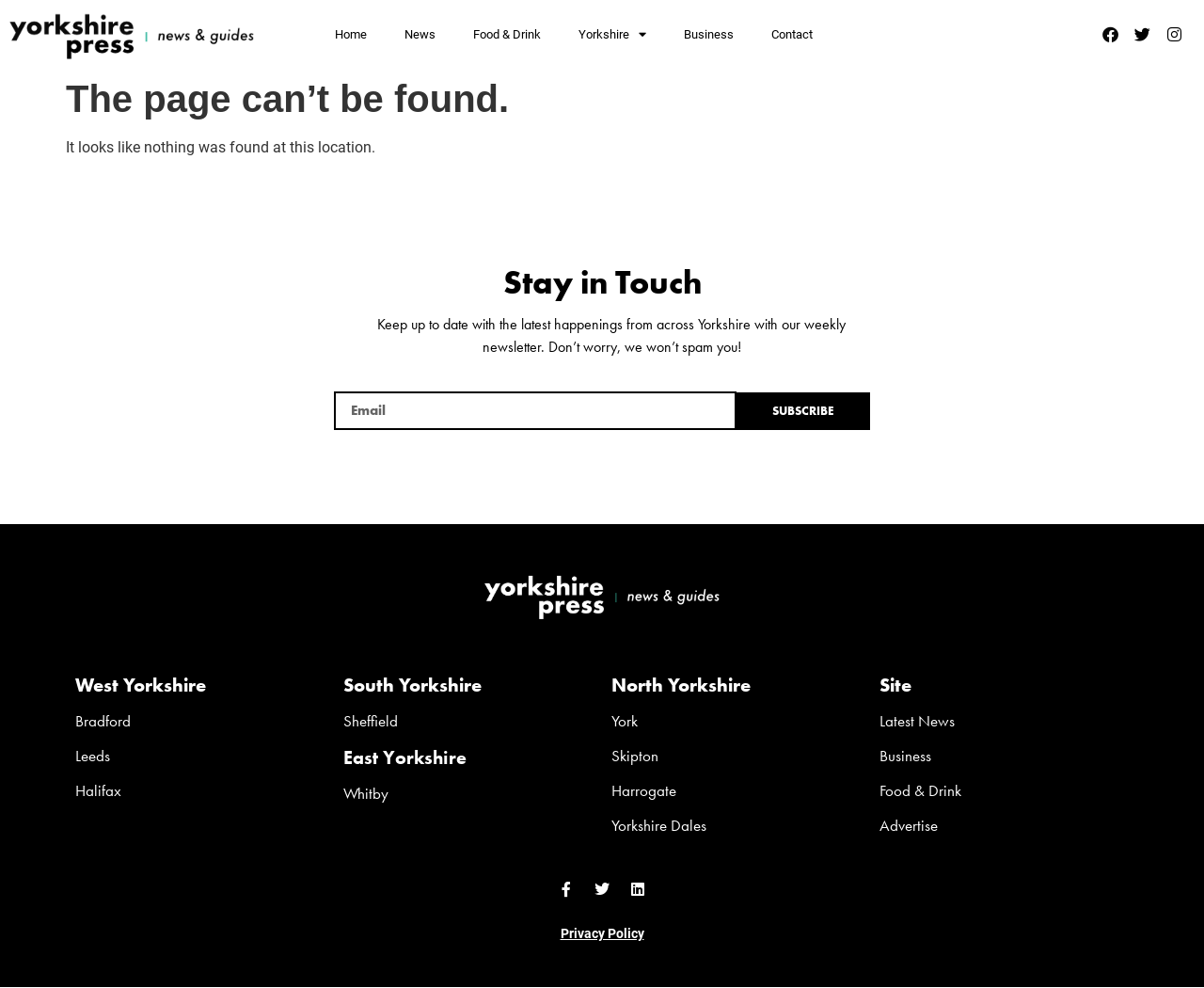Find and specify the bounding box coordinates that correspond to the clickable region for the instruction: "Subscribe to the newsletter".

[0.611, 0.397, 0.723, 0.435]